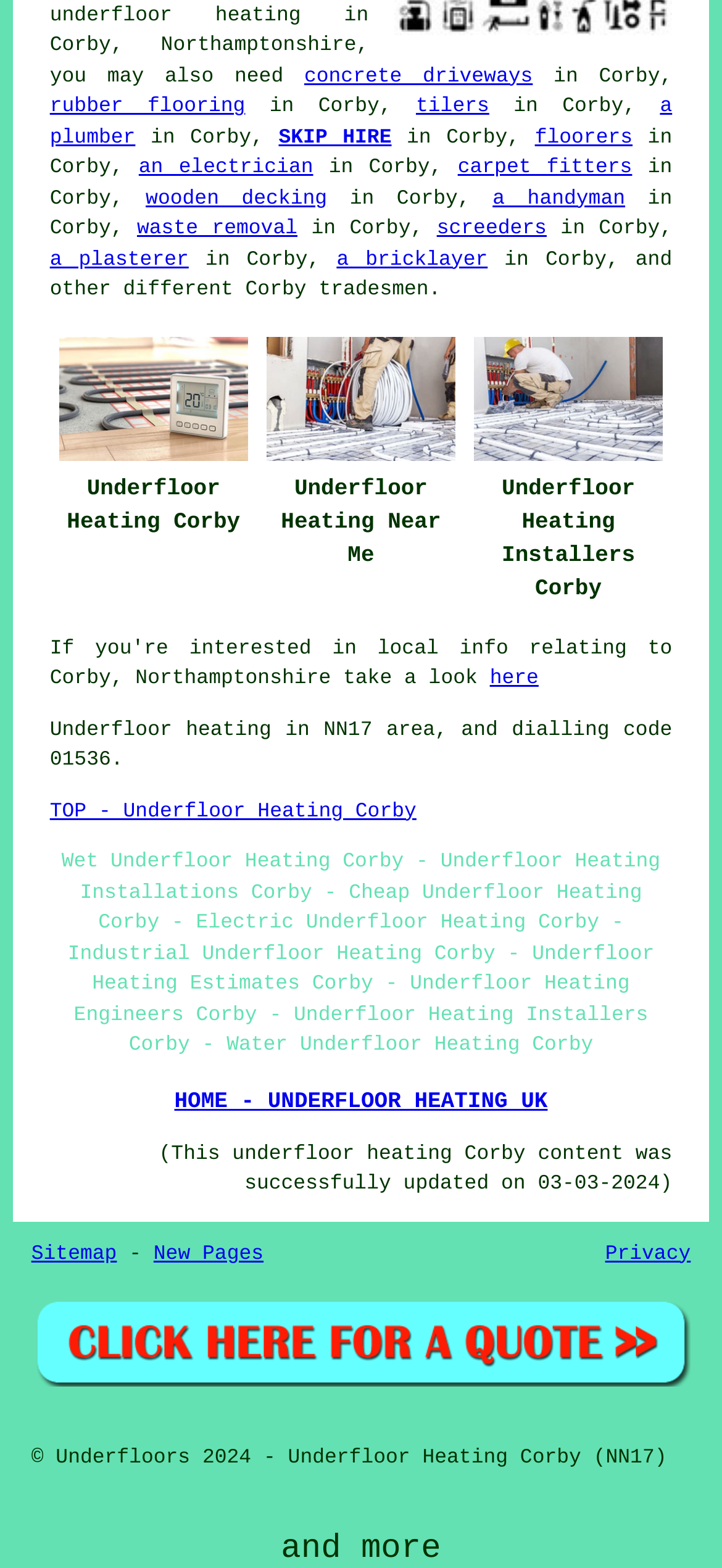Using the webpage screenshot, find the UI element described by New Pages. Provide the bounding box coordinates in the format (top-left x, top-left y, bottom-right x, bottom-right y), ensuring all values are floating point numbers between 0 and 1.

[0.213, 0.793, 0.365, 0.807]